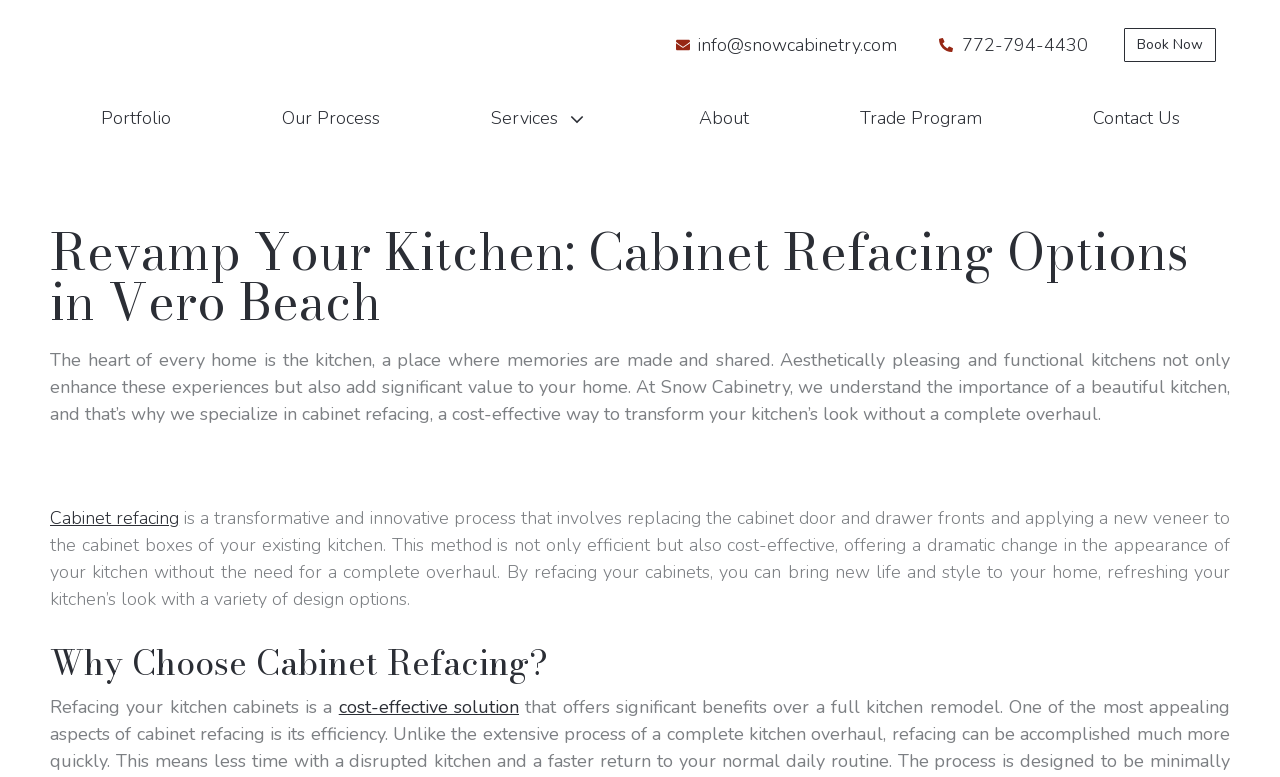Predict the bounding box coordinates of the area that should be clicked to accomplish the following instruction: "Book a consultation". The bounding box coordinates should consist of four float numbers between 0 and 1, i.e., [left, top, right, bottom].

[0.879, 0.036, 0.95, 0.08]